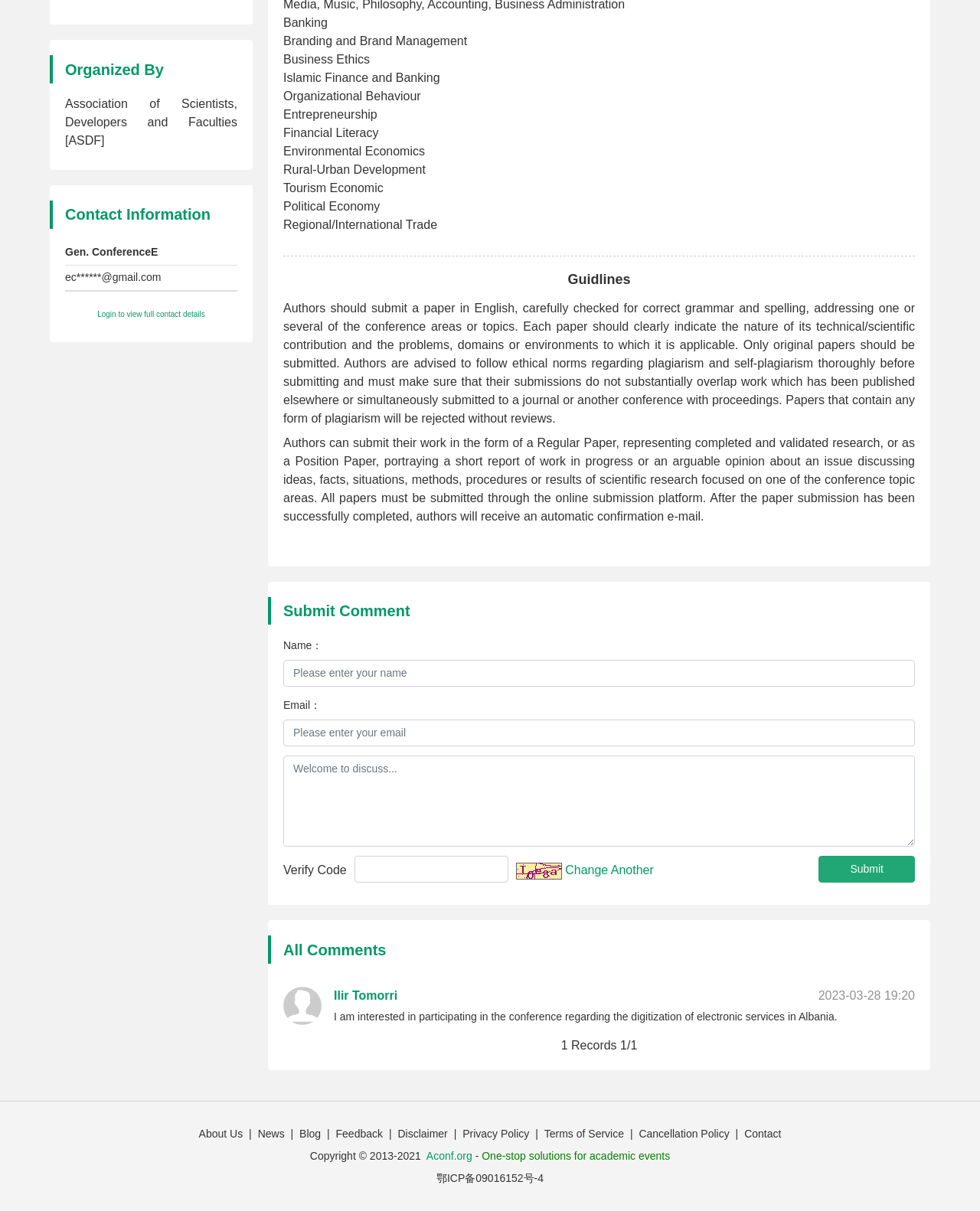Examine the image and give a thorough answer to the following question:
What is the name of the organization behind the conference?

The name of the organization can be found in the 'Organized By' section, which explicitly states that the conference is organized by the Association of Scientists, Developers and Faculties (ASDF).